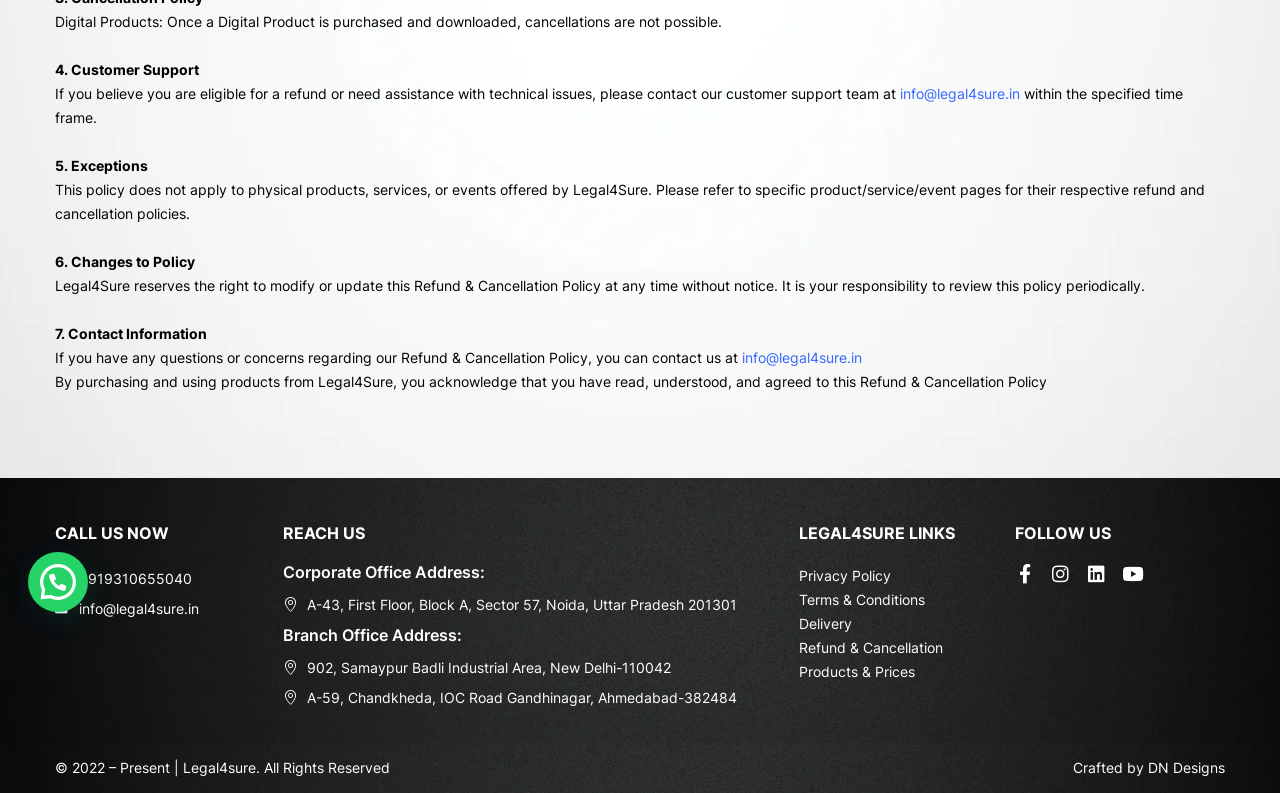Identify the bounding box coordinates for the UI element described as follows: "Refund & Cancellation". Ensure the coordinates are four float numbers between 0 and 1, formatted as [left, top, right, bottom].

[0.624, 0.805, 0.737, 0.827]